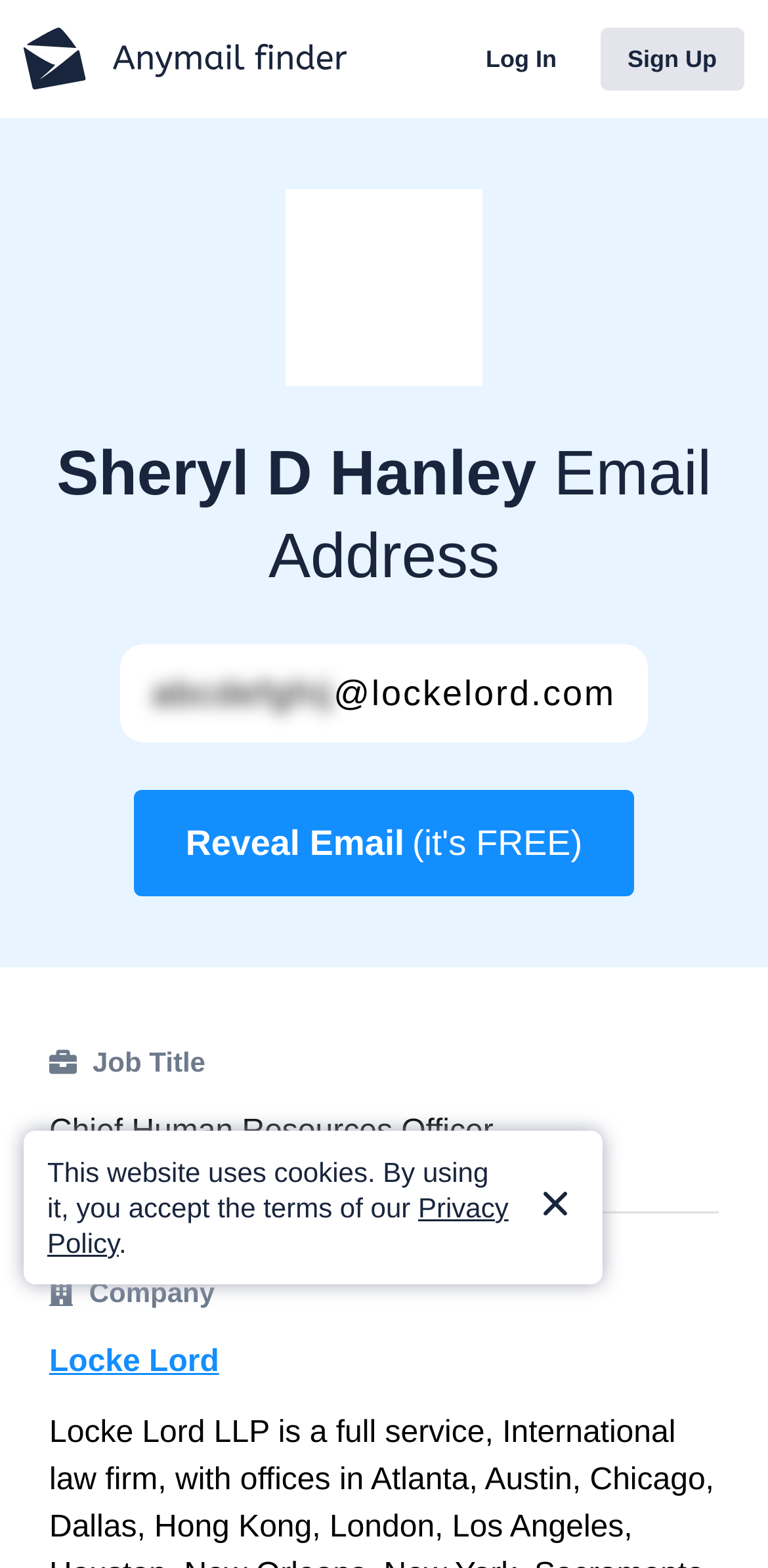What is the position of the 'Log In' link?
Please describe in detail the information shown in the image to answer the question.

I found the answer by analyzing the bounding box coordinates of the 'Log In' link, which has a y1 value of 0.018, indicating it is at the top of the webpage, and an x1 value of 0.597, indicating it is on the right side.